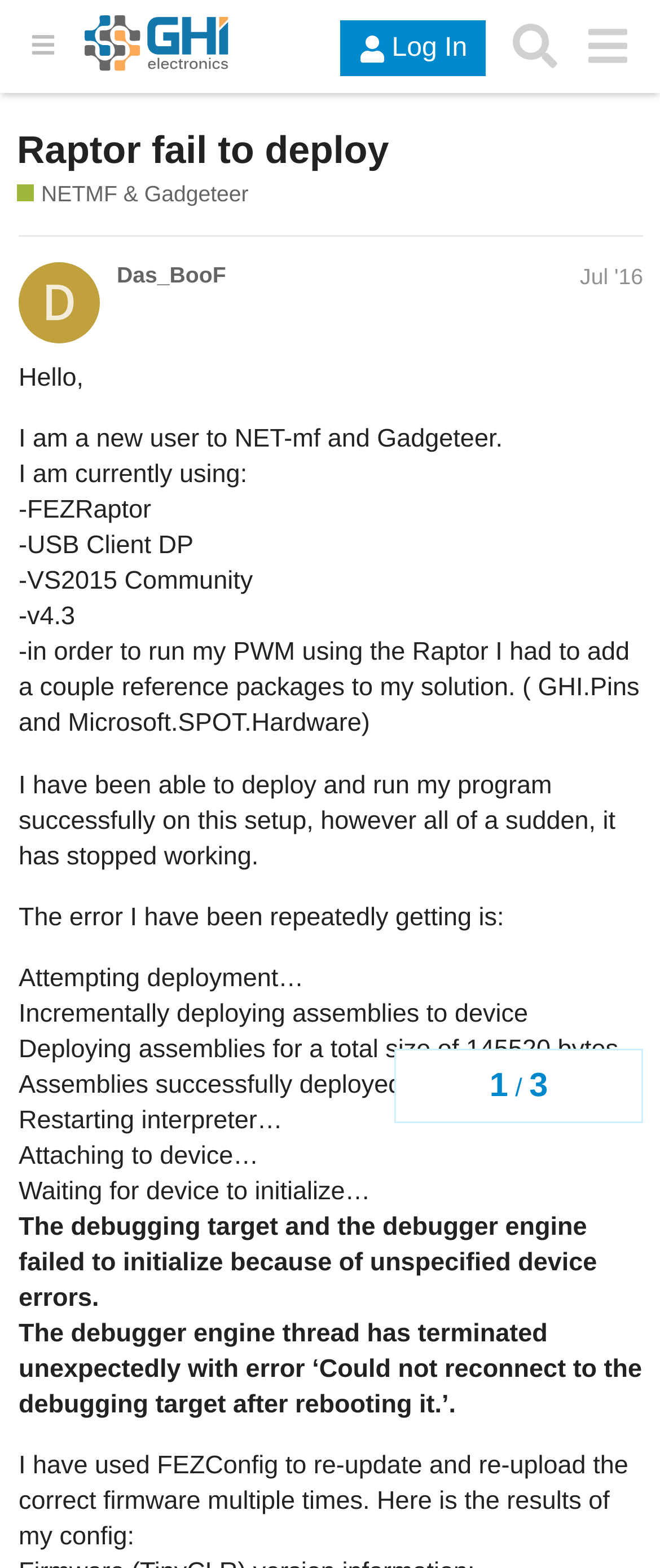Bounding box coordinates must be specified in the format (top-left x, top-left y, bottom-right x, bottom-right y). All values should be floating point numbers between 0 and 1. What are the bounding box coordinates of the UI element described as: NETMF & Gadgeteer

[0.026, 0.114, 0.377, 0.134]